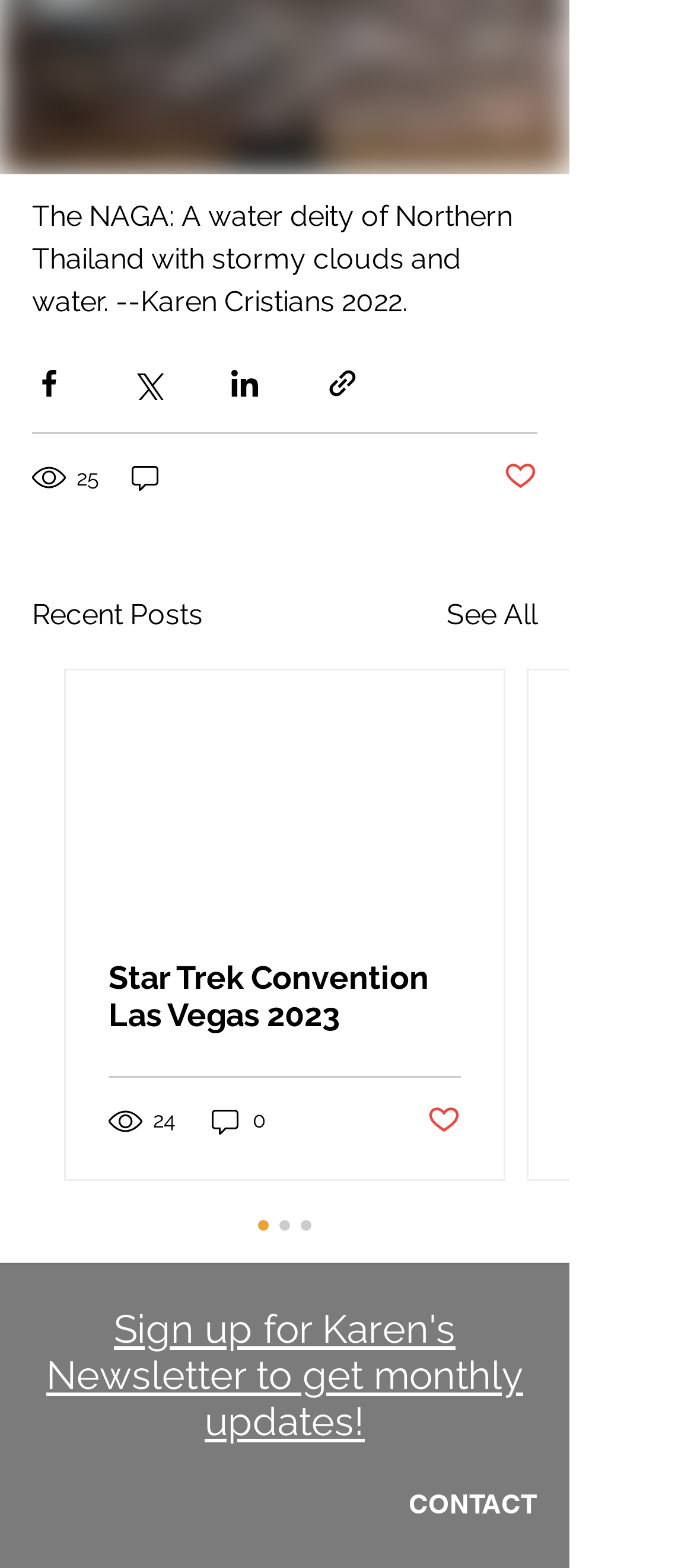Provide a single word or phrase to answer the given question: 
What is the text of the call-to-action button?

Sign up for Karen's Newsletter